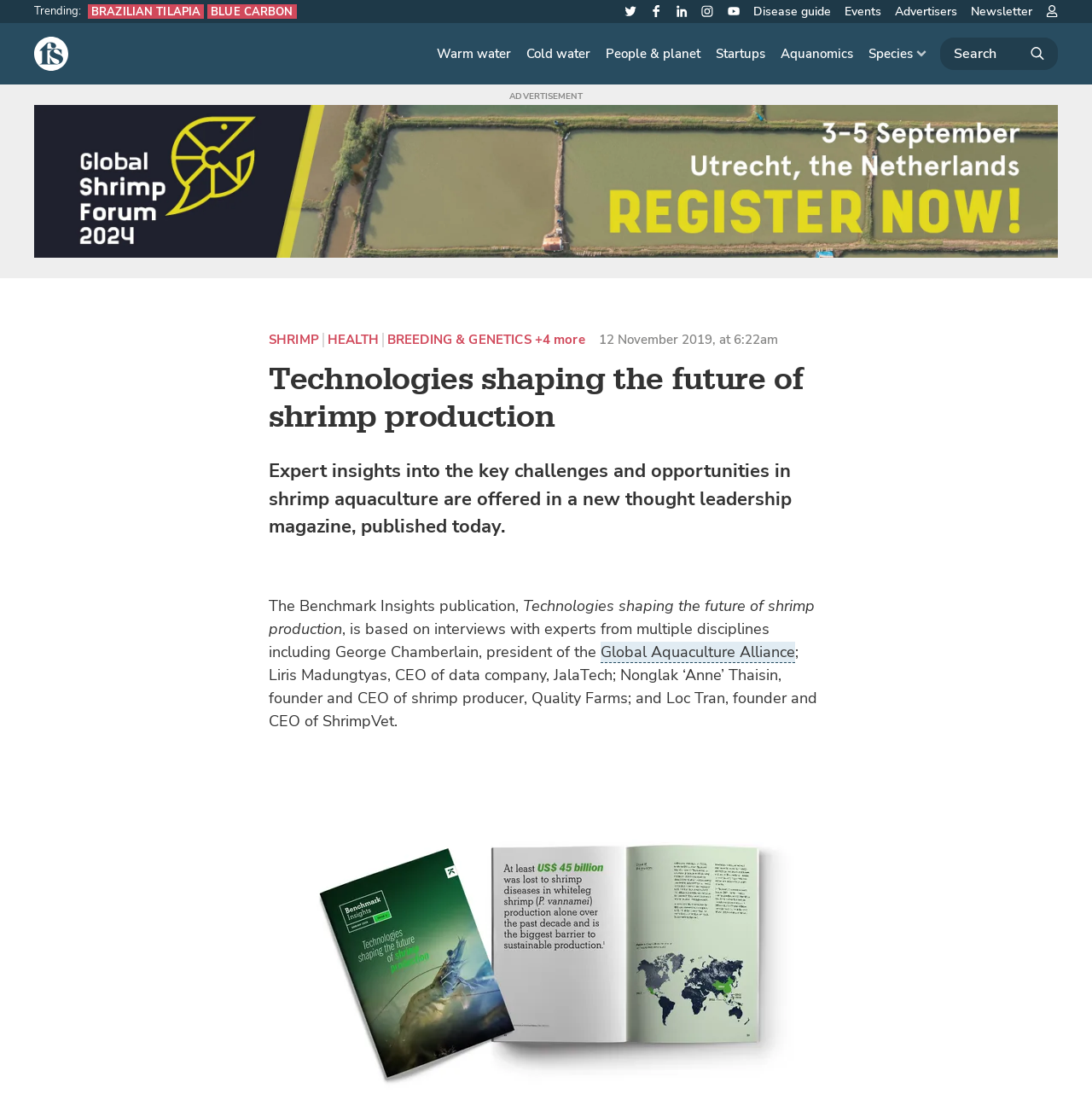Illustrate the webpage's structure and main components comprehensively.

The webpage is about "Technologies shaping the future of shrimp production" and features a thought leadership magazine published by The Fish Site. At the top left corner, there is a logo of The Fish Site, accompanied by a link to the website. 

Below the logo, there is a primary navigation menu with links to different sections, including "Warm water", "Cold water", "People & planet", "Startups", and "Aquanomics". To the right of the navigation menu, there is a search button. 

On the top right corner, there is a secondary navigation menu with links to social media platforms, including Twitter, Facebook, LinkedIn, Instagram, and YouTube, as well as links to other resources such as a disease guide, events, advertisers, newsletter, and log-in/register.

On the left side, there is a tertiary navigation menu with a "Trending" section, featuring links to popular topics like "BRAZILIAN TILAPIA" and "BLUE CARBON". 

The main content of the webpage is an article about the thought leadership magazine, which offers expert insights into the key challenges and opportunities in shrimp aquaculture. The article features a heading, a brief summary, and quotes from experts in the field. There are also links to related topics, such as "SHRIMP", "HEALTH", "BREEDING & GENETICS", and more. 

At the bottom of the page, there is a complementary section with an advertisement.